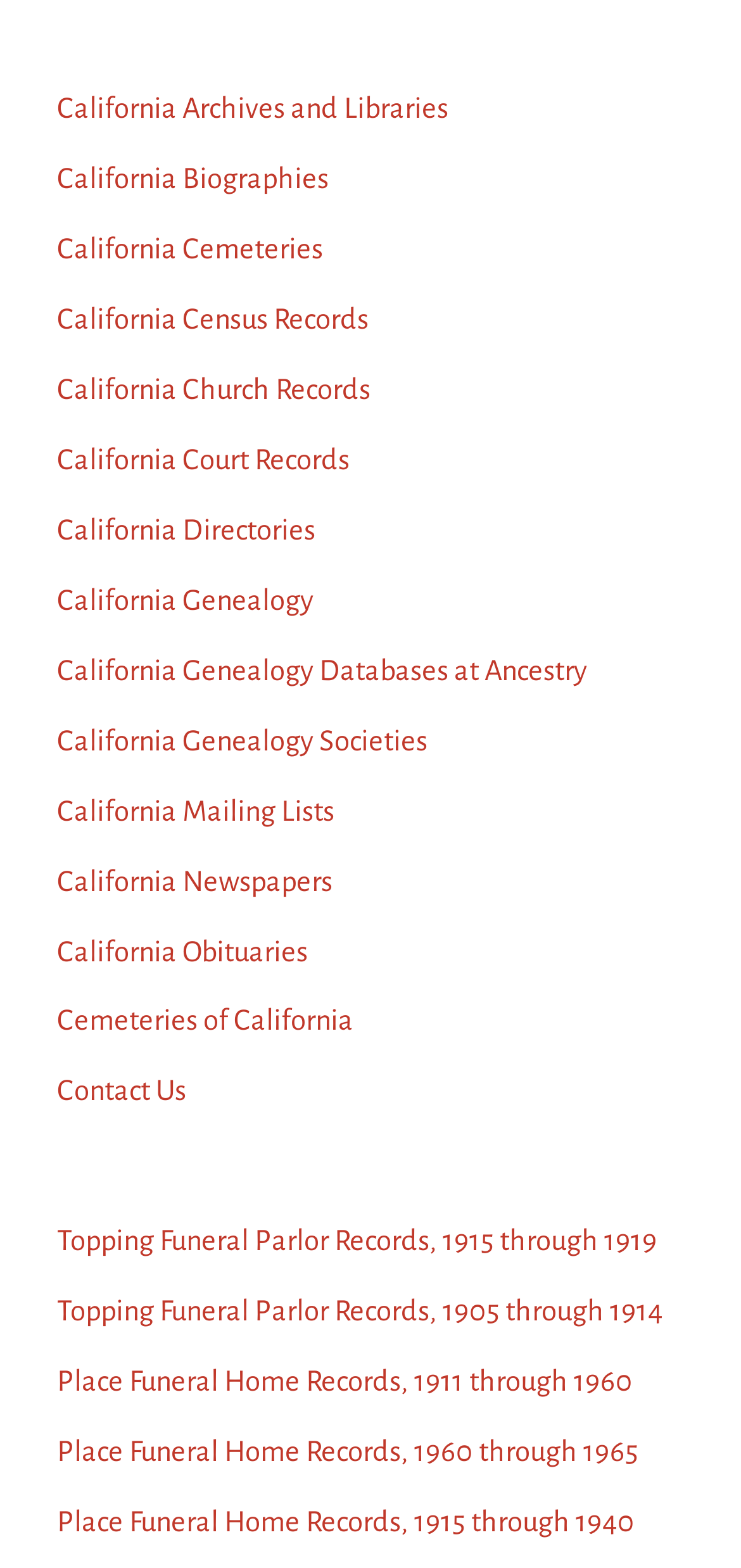How many links are related to funeral homes?
Kindly answer the question with as much detail as you can.

After examining the links on the webpage, I found four links related to funeral homes: 'Topping Funeral Parlor Records, 1915 through 1919', 'Topping Funeral Parlor Records, 1905 through 1914', 'Place Funeral Home Records, 1911 through 1960', and 'Place Funeral Home Records, 1960 through 1965'.